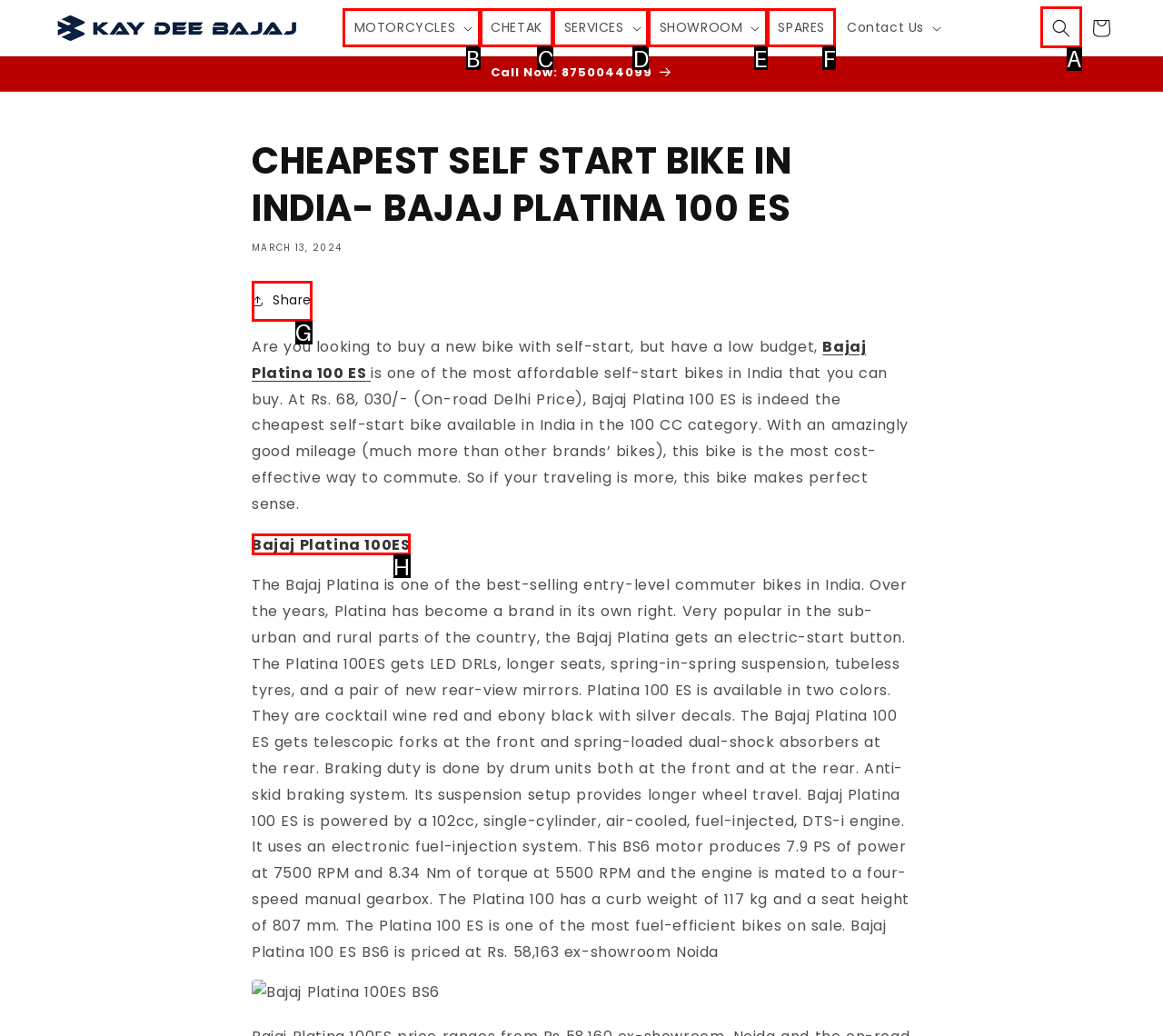Indicate which lettered UI element to click to fulfill the following task: Click the 'Search' button
Provide the letter of the correct option.

A